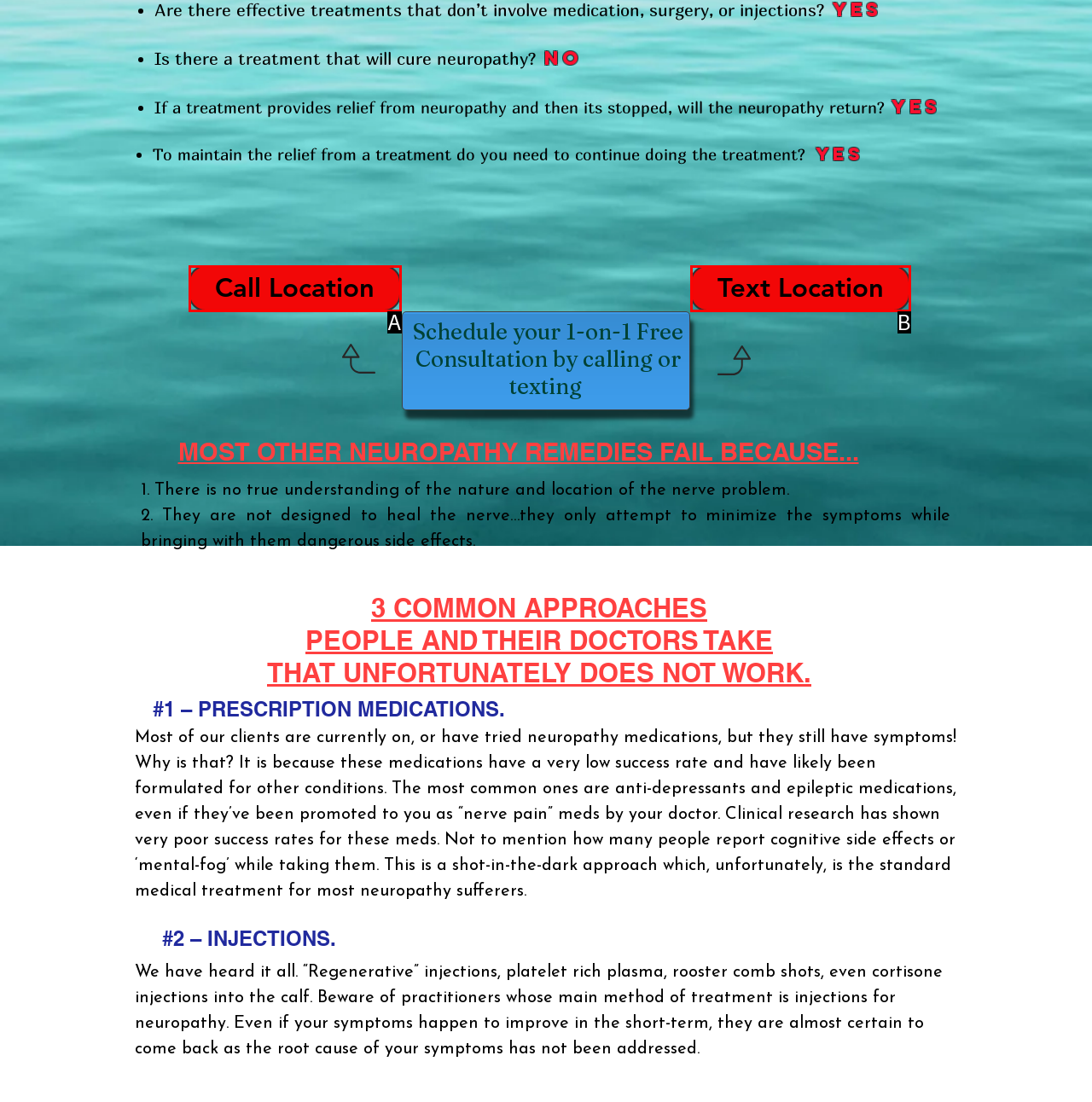Tell me the letter of the option that corresponds to the description: Call Location
Answer using the letter from the given choices directly.

A